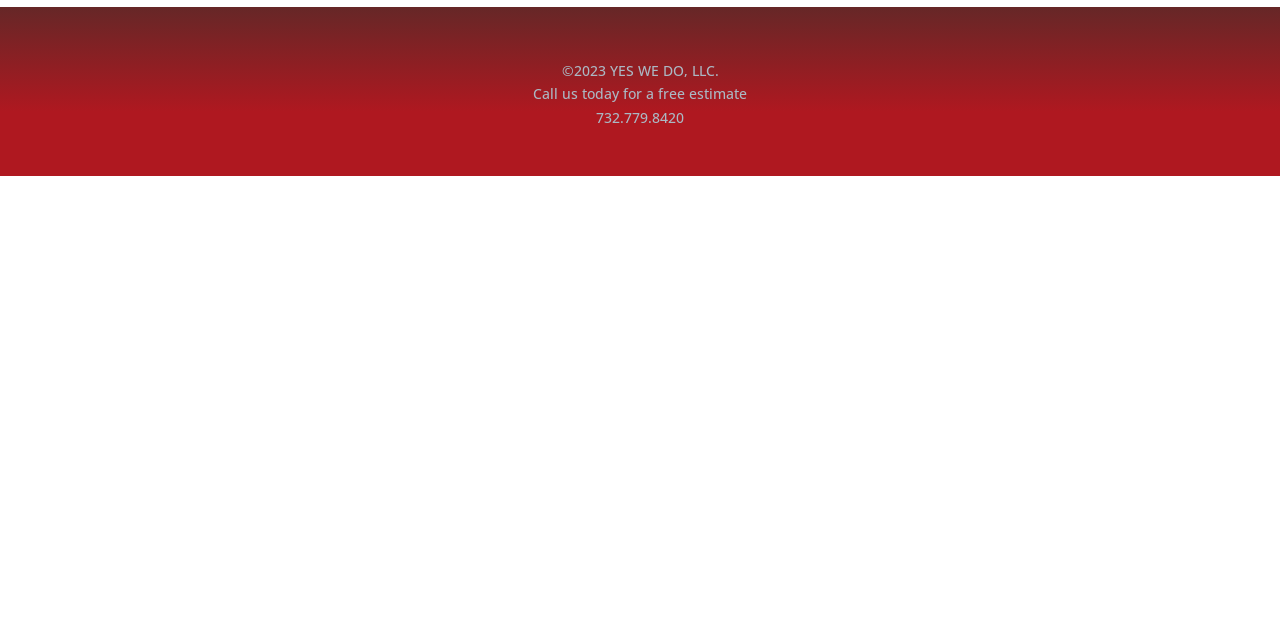Bounding box coordinates are specified in the format (top-left x, top-left y, bottom-right x, bottom-right y). All values are floating point numbers bounded between 0 and 1. Please provide the bounding box coordinate of the region this sentence describes: 732.779.8420

[0.466, 0.169, 0.534, 0.199]